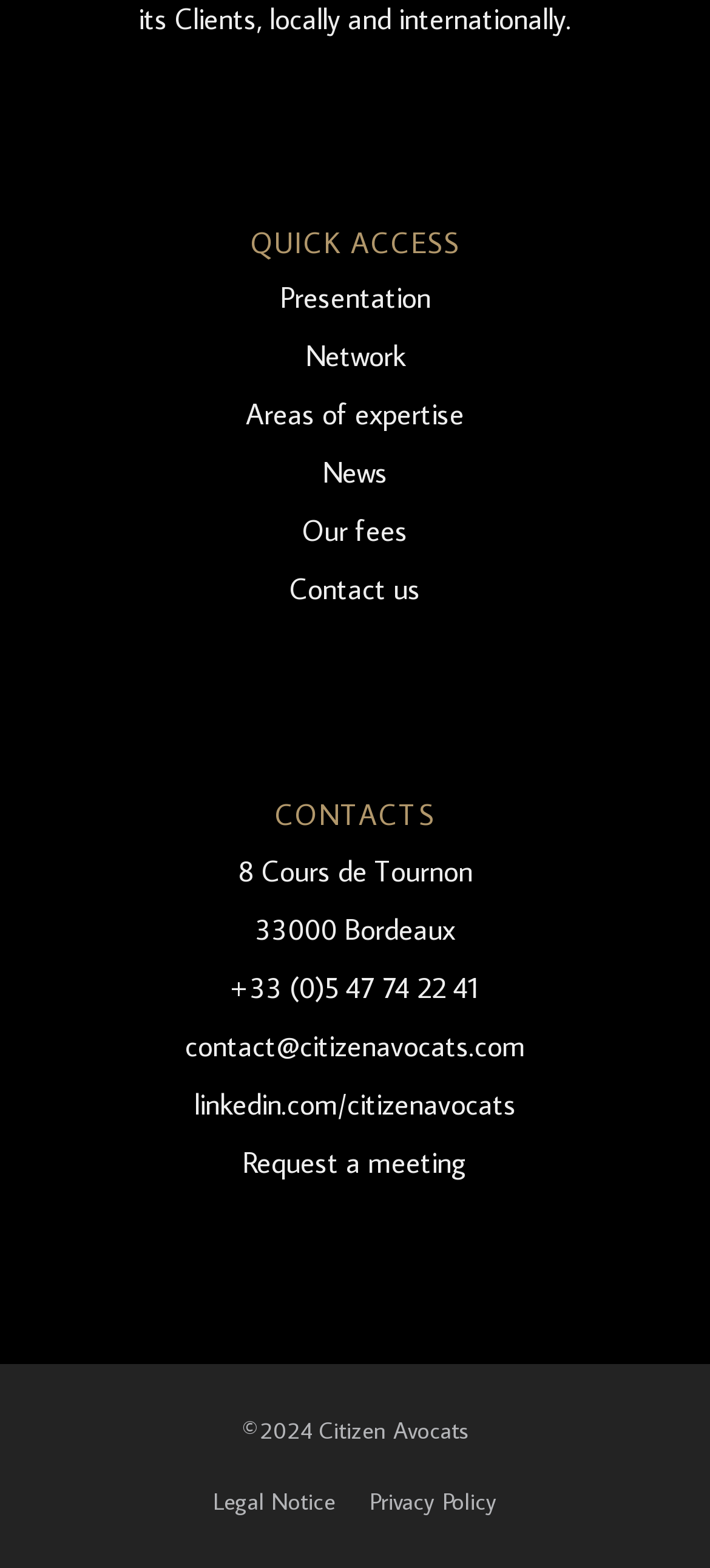Determine the bounding box coordinates for the area that needs to be clicked to fulfill this task: "Request a meeting". The coordinates must be given as four float numbers between 0 and 1, i.e., [left, top, right, bottom].

[0.341, 0.729, 0.659, 0.753]